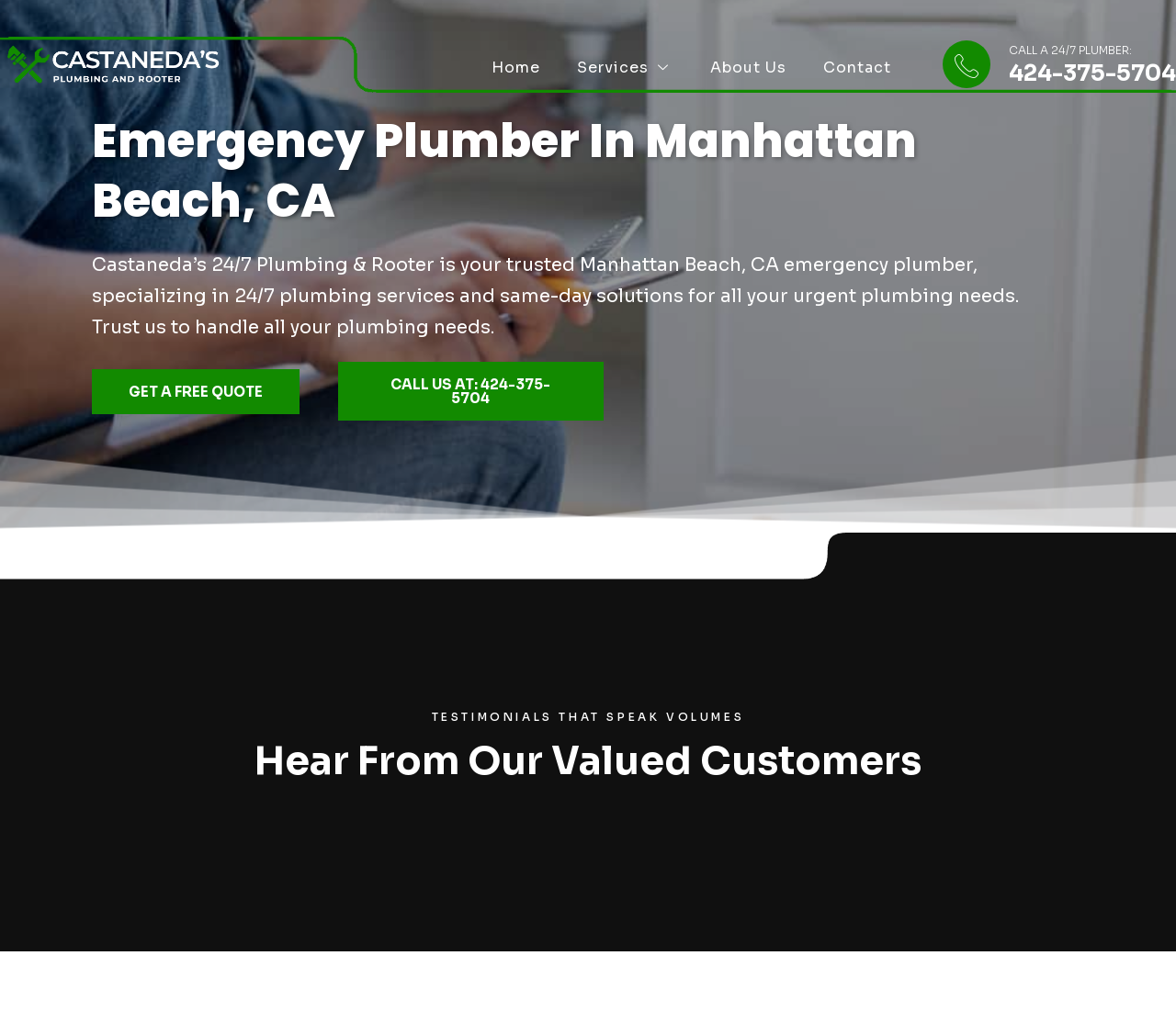What is the company name of the emergency plumber?
Answer the question with detailed information derived from the image.

I found the company name by looking at the link and image elements at the top of the webpage, which both have the text 'Castaneda's 24/7 Plumbing & Rooter'.